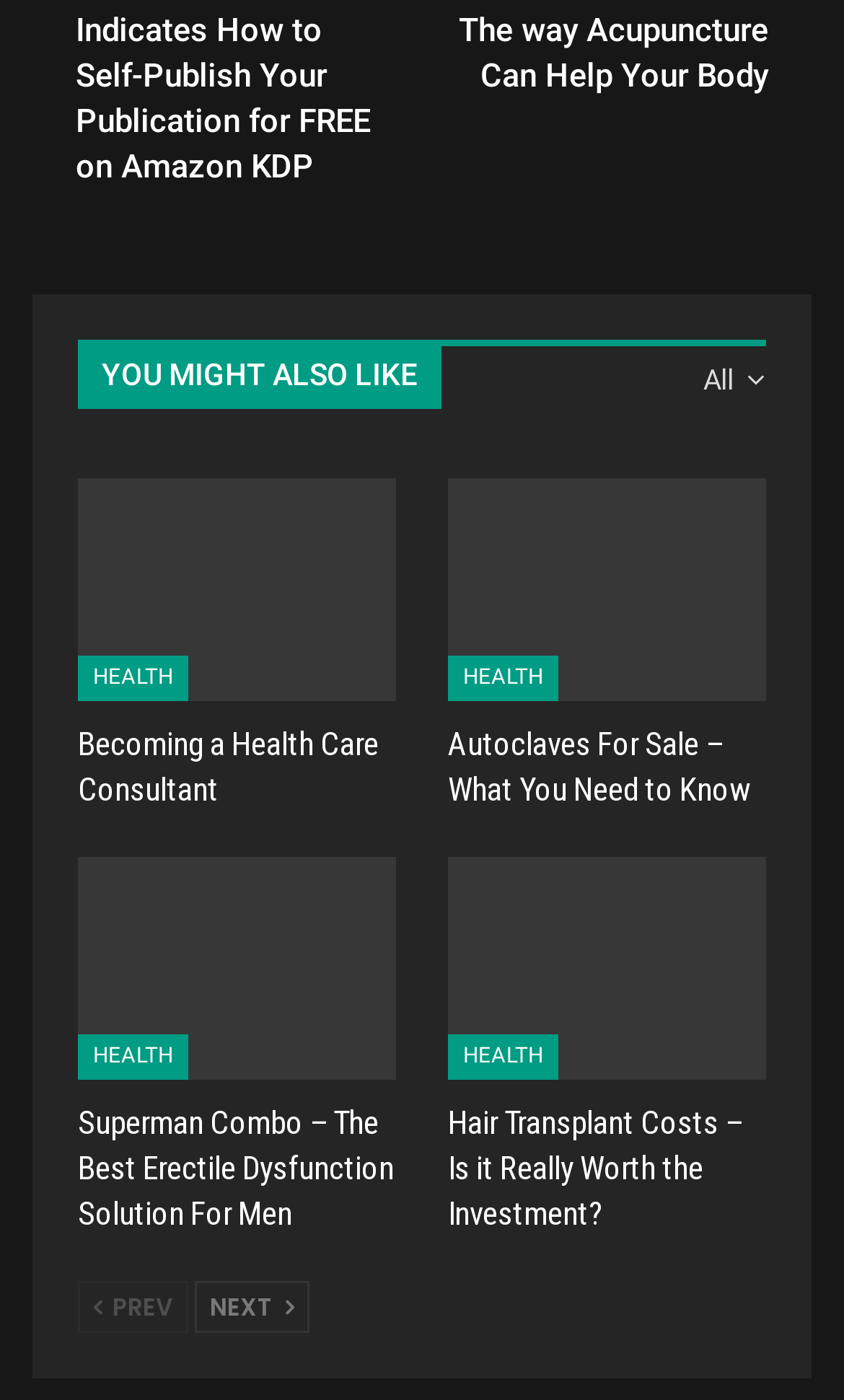Determine the bounding box coordinates for the area you should click to complete the following instruction: "Go to the previous page".

[0.092, 0.914, 0.223, 0.951]